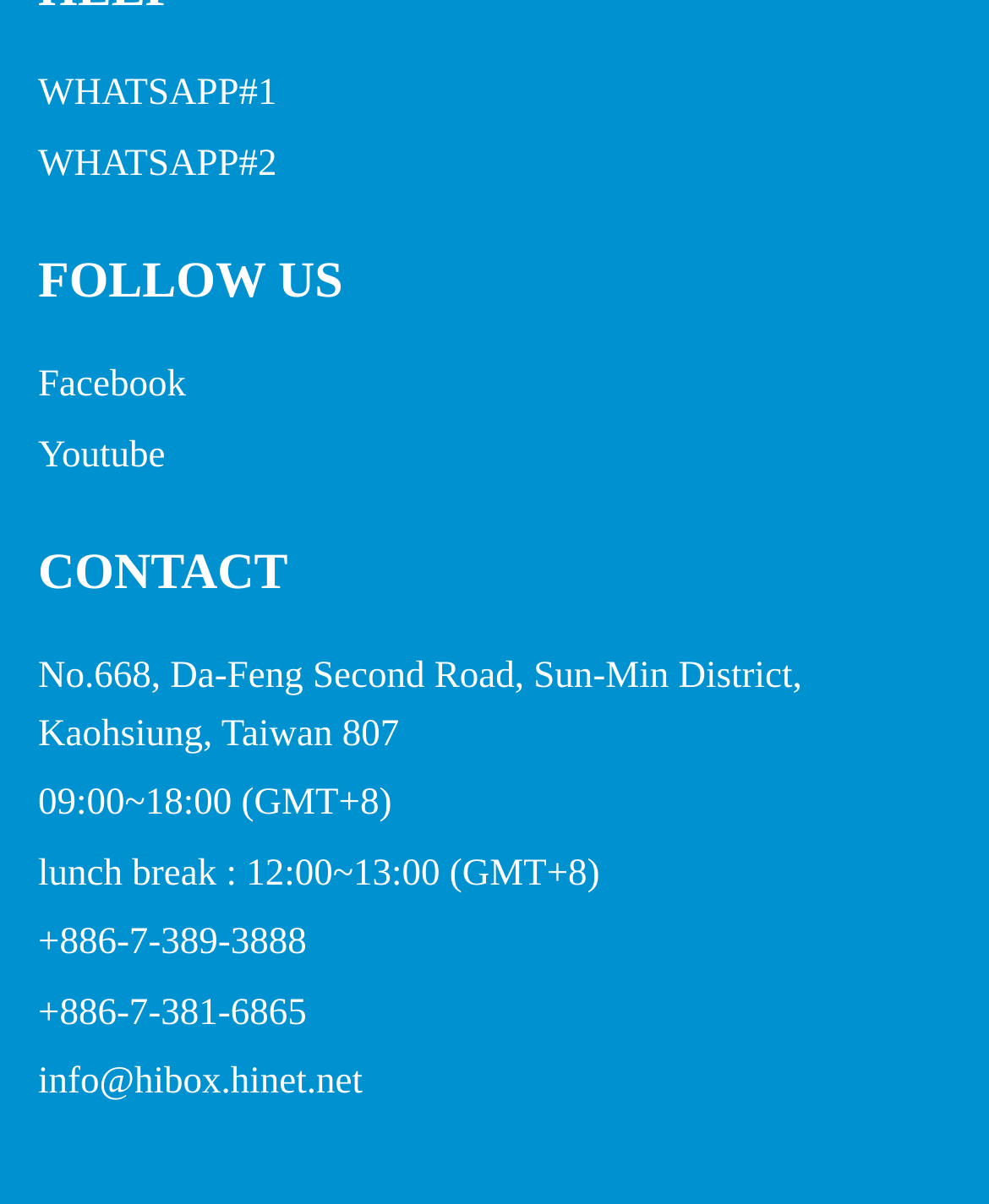Locate the bounding box coordinates of the element that should be clicked to execute the following instruction: "follow us on facebook".

[0.038, 0.304, 0.188, 0.338]